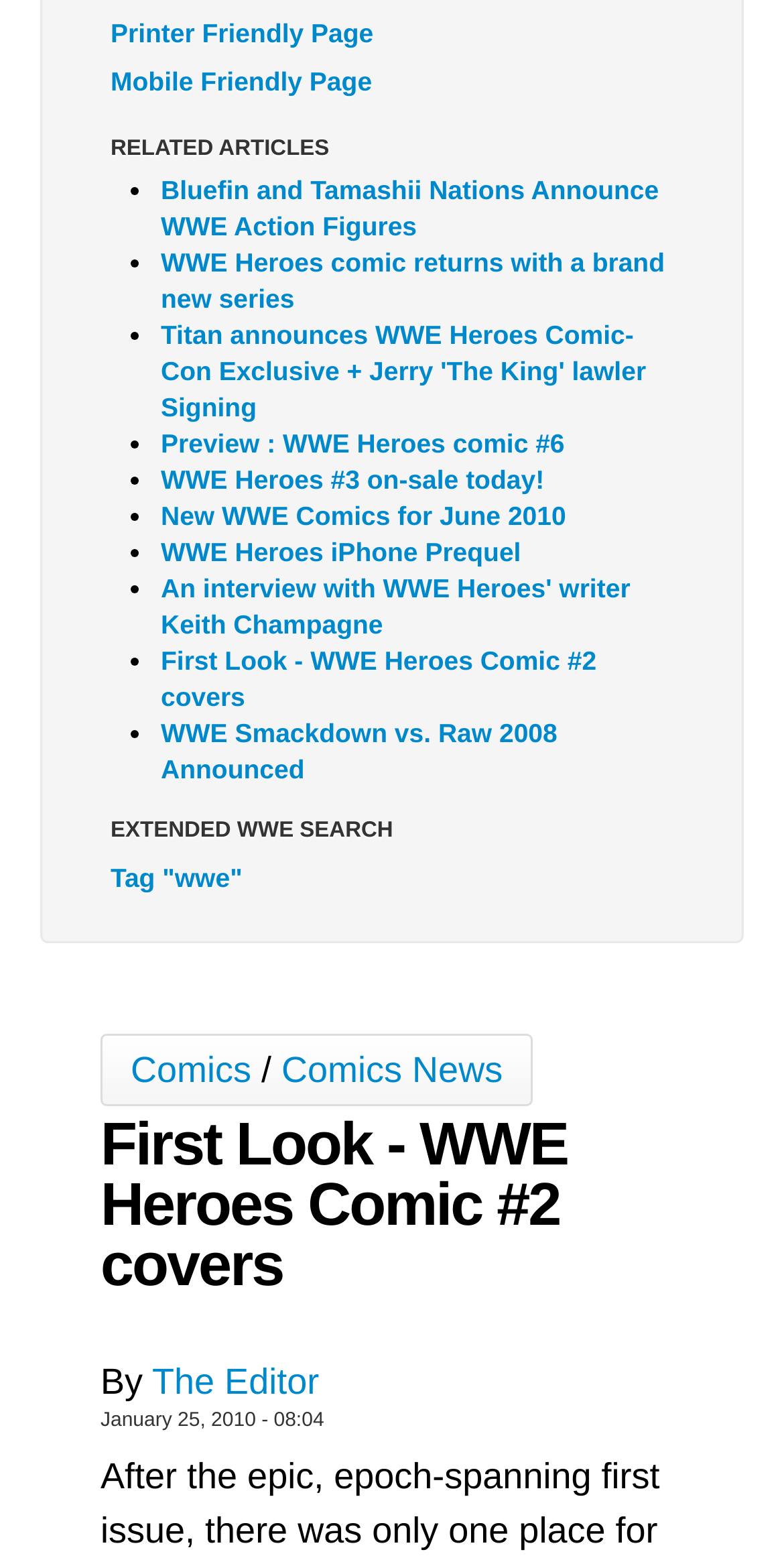Locate the bounding box of the UI element with the following description: "The Slip".

[0.051, 0.578, 0.949, 0.617]